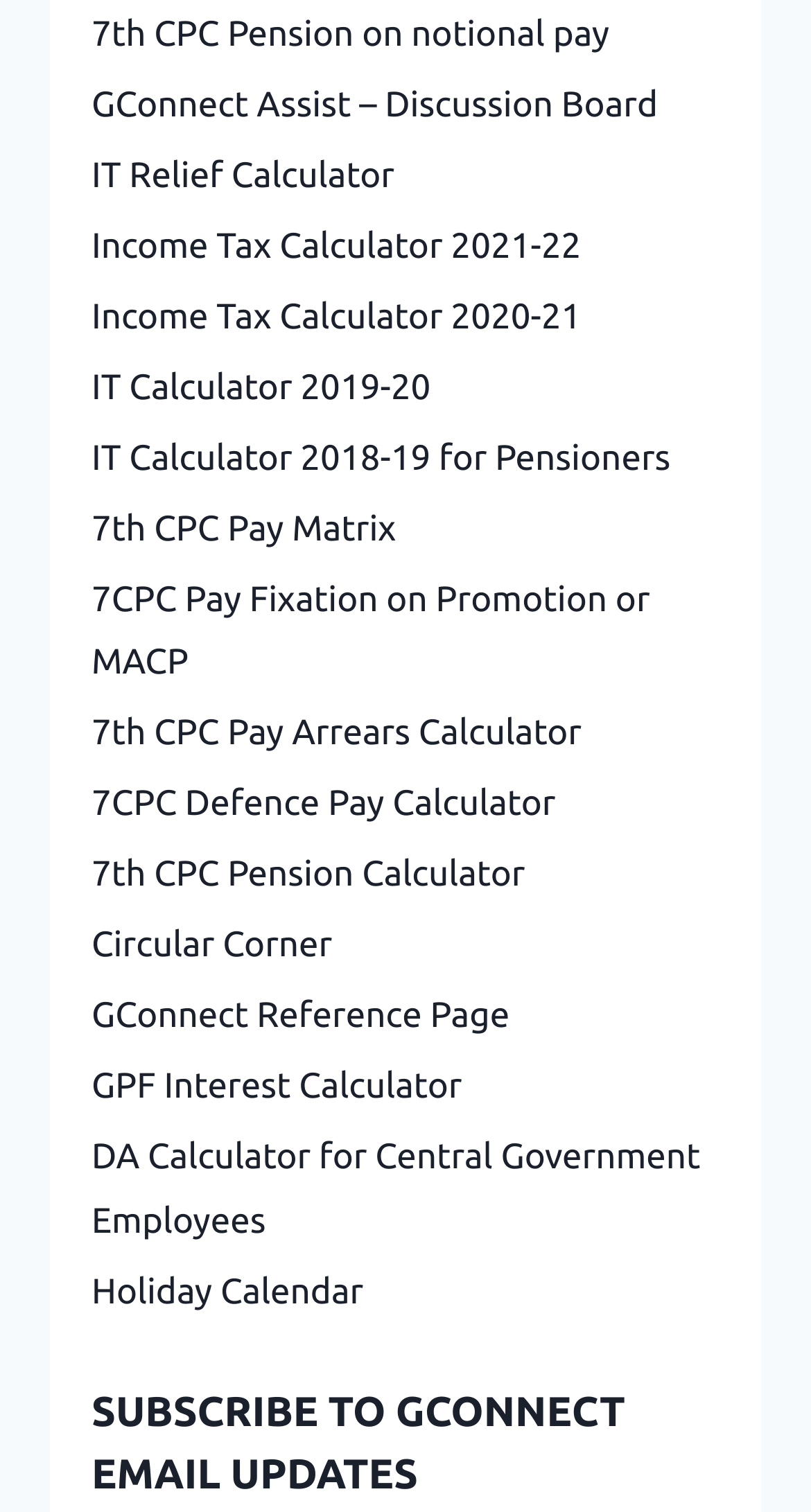Please predict the bounding box coordinates of the element's region where a click is necessary to complete the following instruction: "Check DA Calculator for Central Government Employees". The coordinates should be represented by four float numbers between 0 and 1, i.e., [left, top, right, bottom].

[0.113, 0.743, 0.887, 0.832]